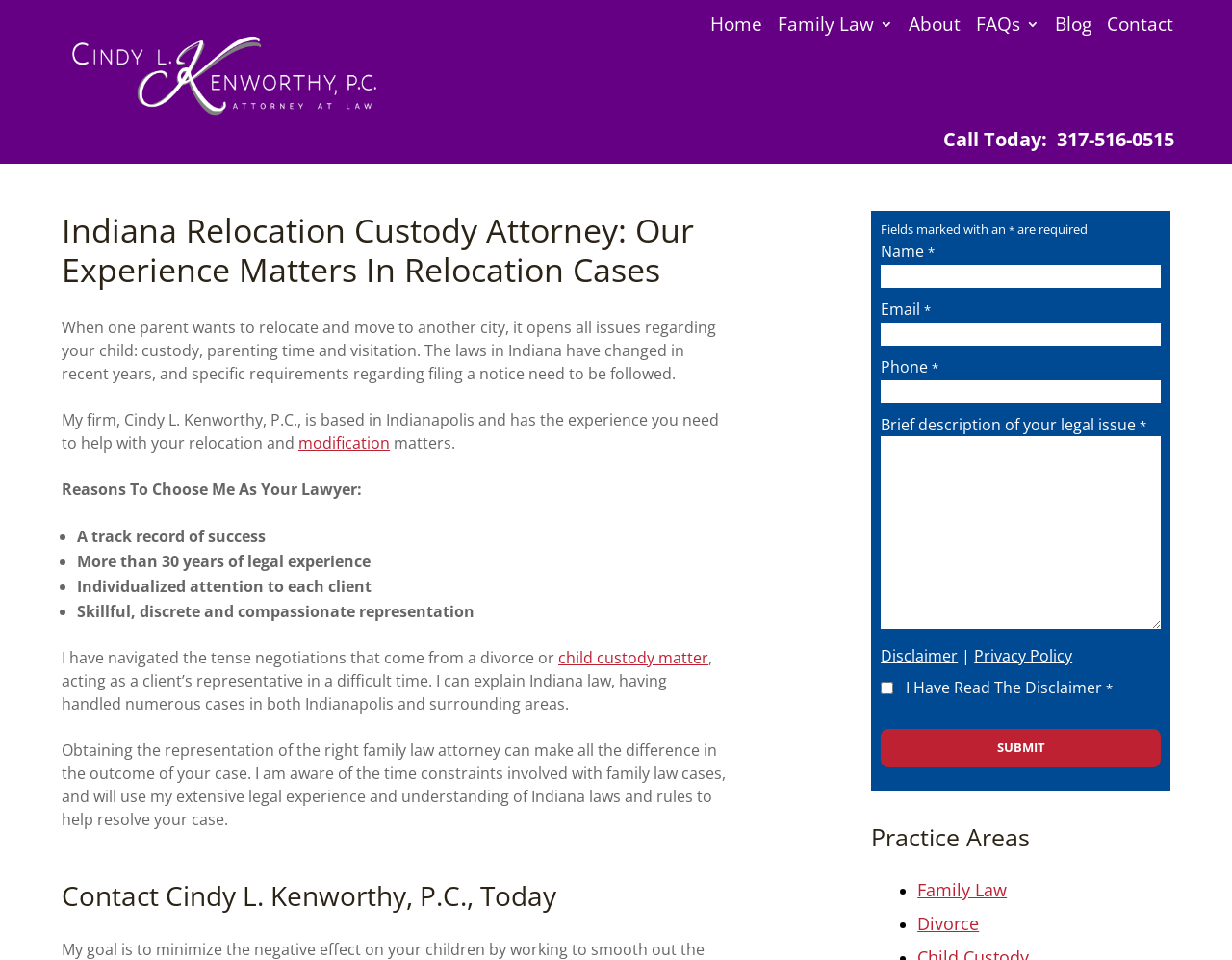What is the requirement for submitting the form?
Please use the image to deliver a detailed and complete answer.

I found the answer by looking at the checkbox with the text 'I Have Read The Disclaimer' and the asterisk symbol, which suggests that reading the disclaimer is a requirement for submitting the form.